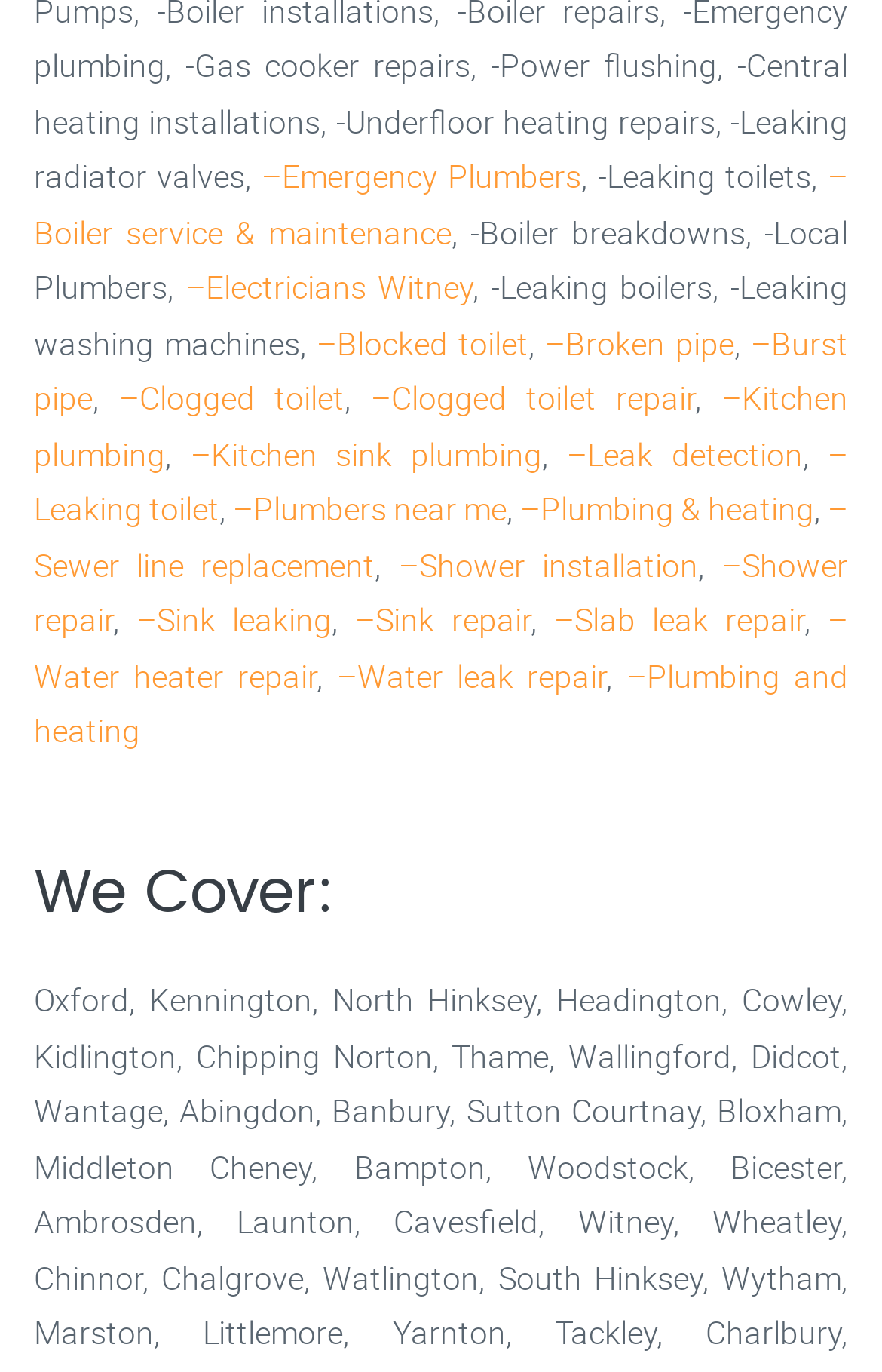Indicate the bounding box coordinates of the element that needs to be clicked to satisfy the following instruction: "Explore We Cover". The coordinates should be four float numbers between 0 and 1, i.e., [left, top, right, bottom].

[0.038, 0.624, 0.962, 0.68]